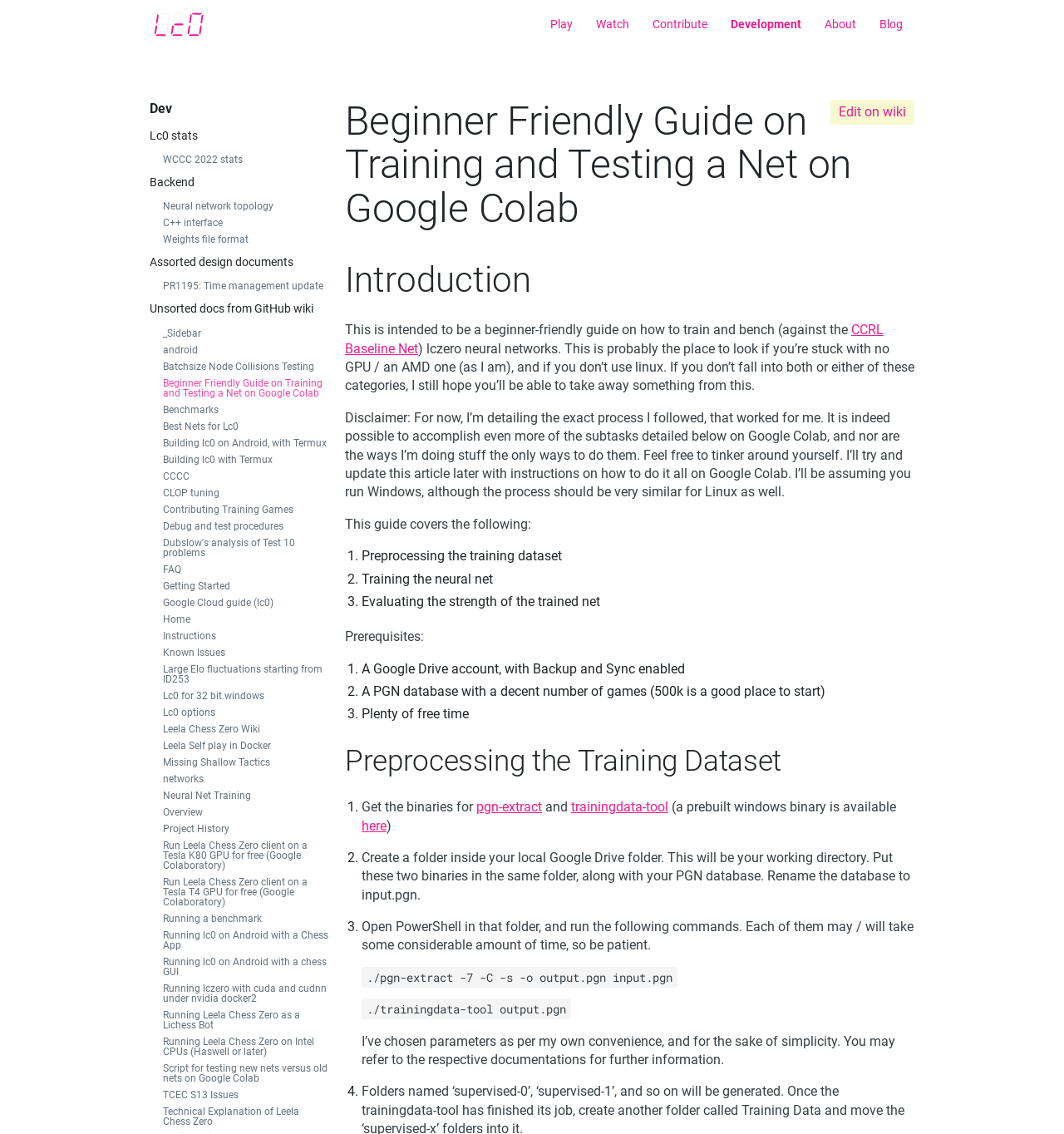Determine the bounding box coordinates for the clickable element required to fulfill the instruction: "Click the 'Beginner Friendly Guide on Training and Testing a Net on Google Colab' link". Provide the coordinates as four float numbers between 0 and 1, i.e., [left, top, right, bottom].

[0.153, 0.333, 0.303, 0.352]